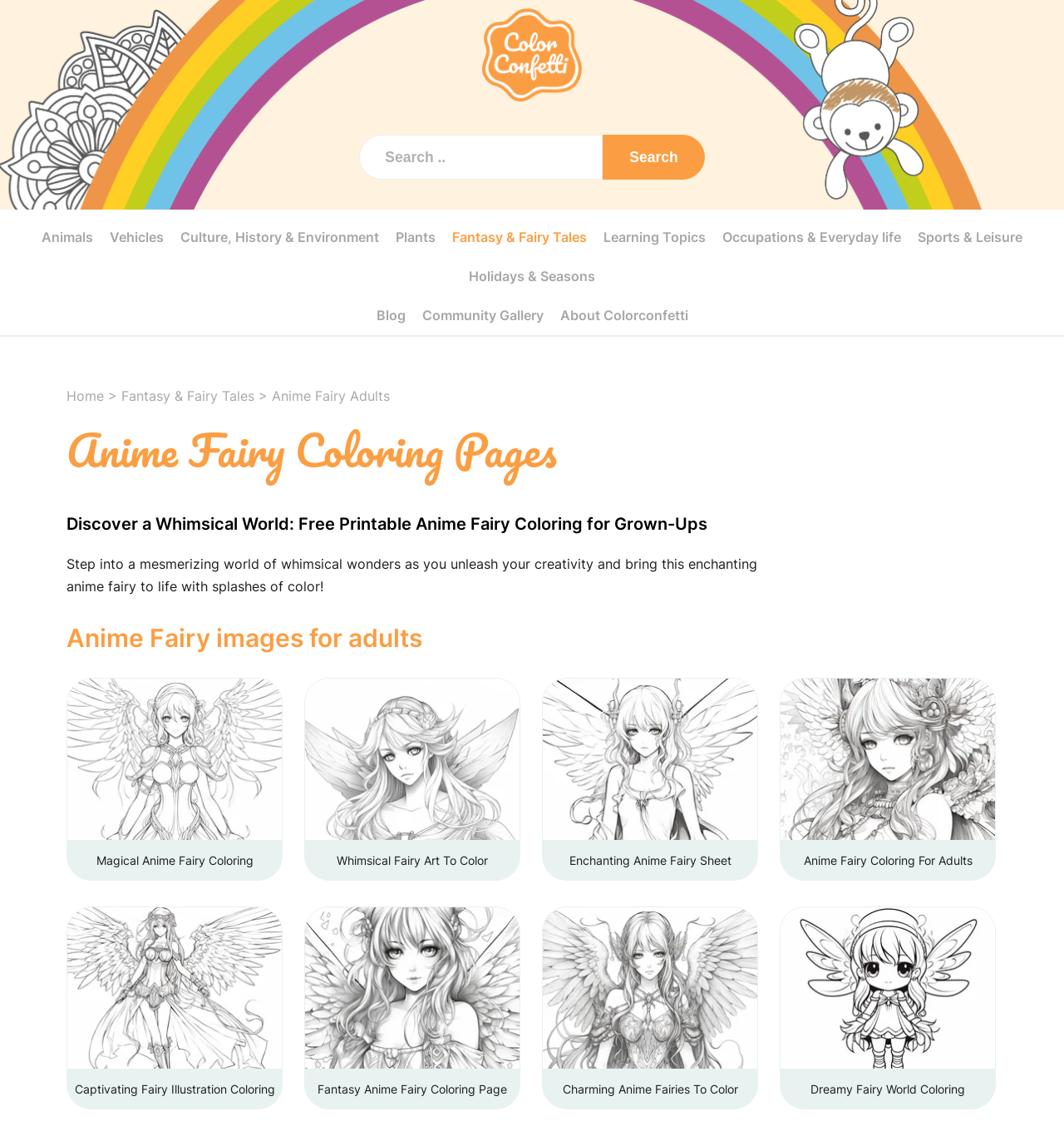Respond with a single word or phrase to the following question:
What is the tone of the webpage?

Whimsical